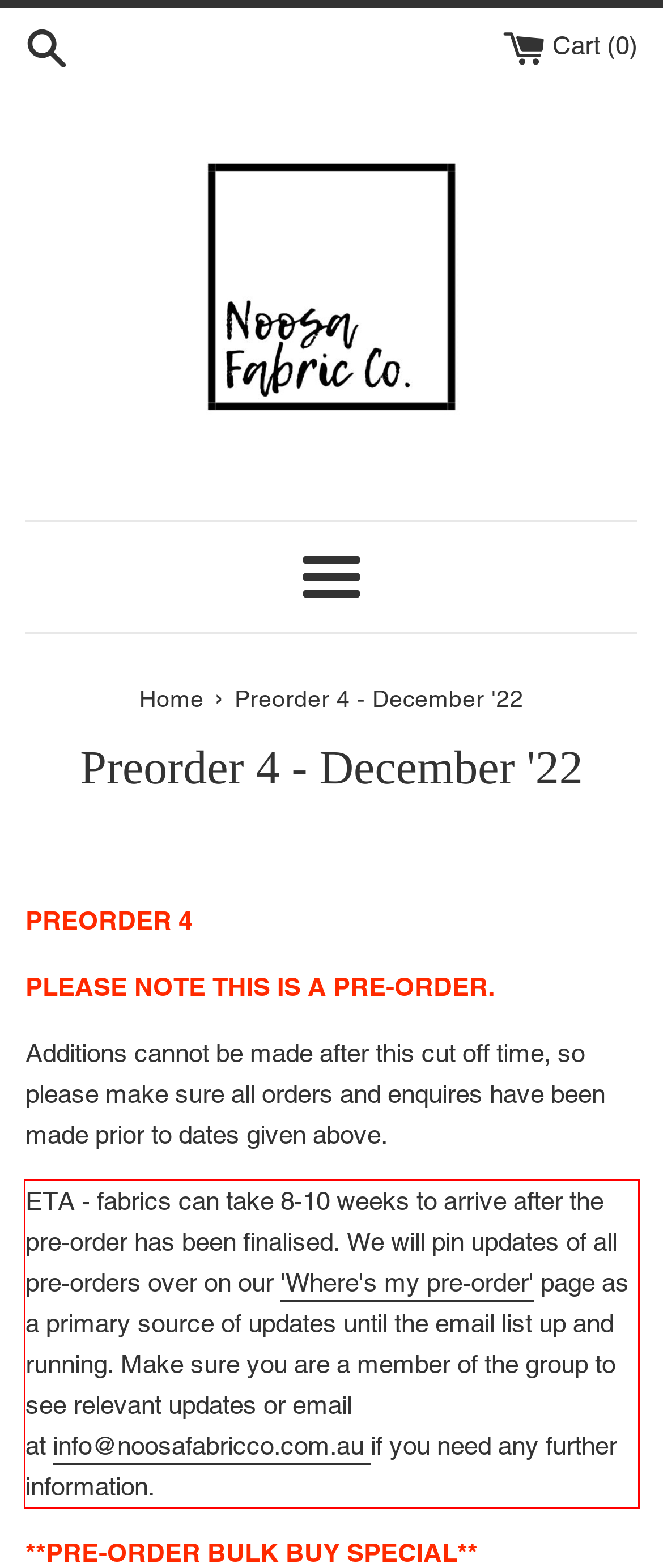Review the webpage screenshot provided, and perform OCR to extract the text from the red bounding box.

ETA - fabrics can take 8-10 weeks to arrive after the pre-order has been finalised. We will pin updates of all pre-orders over on our 'Where's my pre-order' page as a primary source of updates until the email list up and running. Make sure you are a member of the group to see relevant updates or email at info@noosafabricco.com.au if you need any further information.